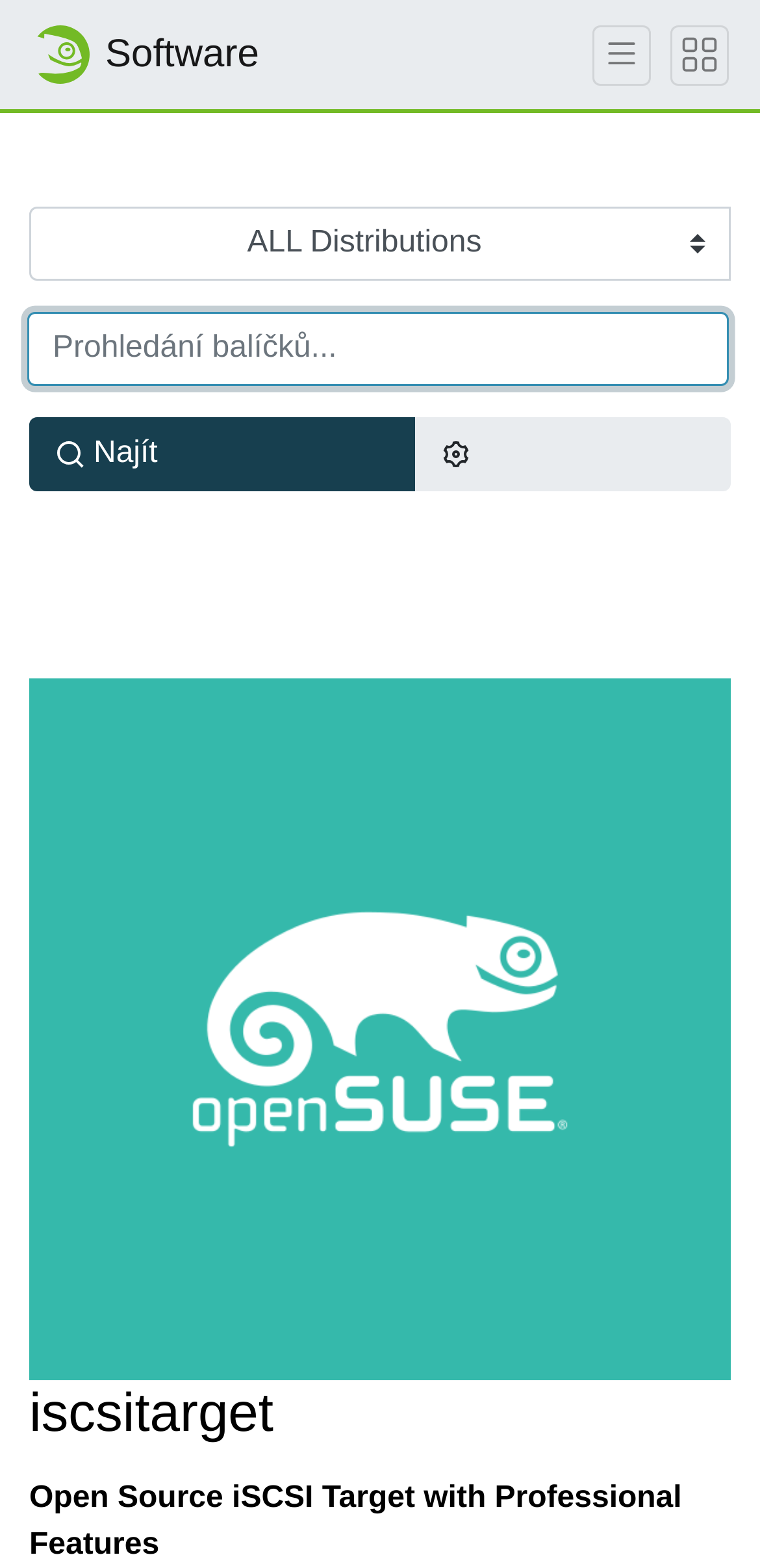Describe all the key features of the webpage in detail.

The webpage is about openSUSE software. At the top left, there is a link "openSUSE Software" with an "openSUSE" image beside it. On the top right, there are three buttons with images, likely representing different options or features.

Below the top section, there is a search bar that spans almost the entire width of the page. The search bar has a combobox and a textbox with a placeholder text "Prohledání balíčků..." (which means "Search for packages..."). The textbox is currently focused. There are two buttons below the search bar, one with an image and the text "Najít" (which means "Find"), and another with an image but no text.

Further down, there is a section dedicated to "iscsitarget". It has a link with the same name, accompanied by a large image that takes up most of the width. Below the link, there is a heading "iscsitarget" and a static text that describes it as "Open Source iSCSI Target with Professional Features".